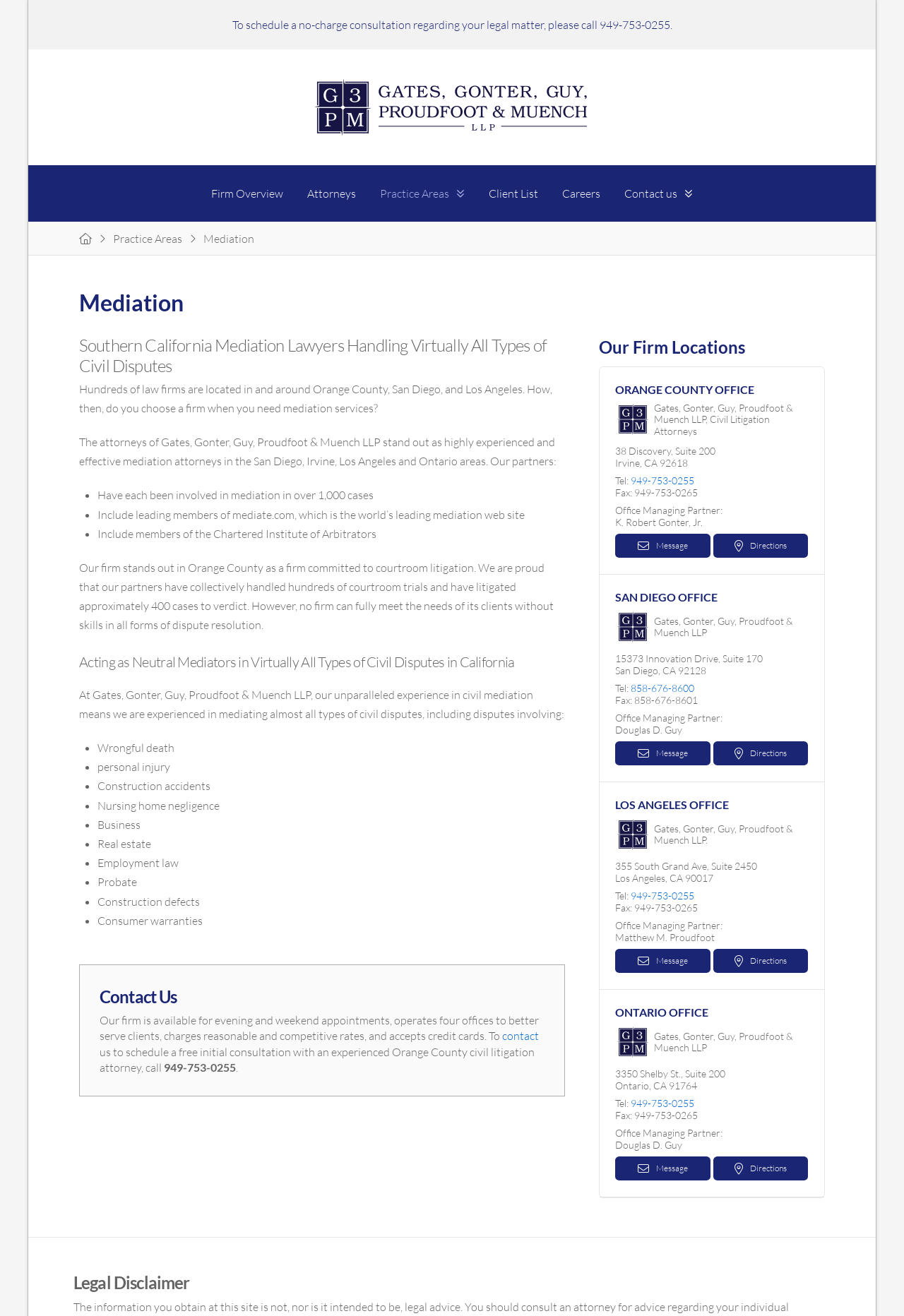What is the phone number to schedule a no-charge consultation?
Based on the image, provide a one-word or brief-phrase response.

949-753-0255